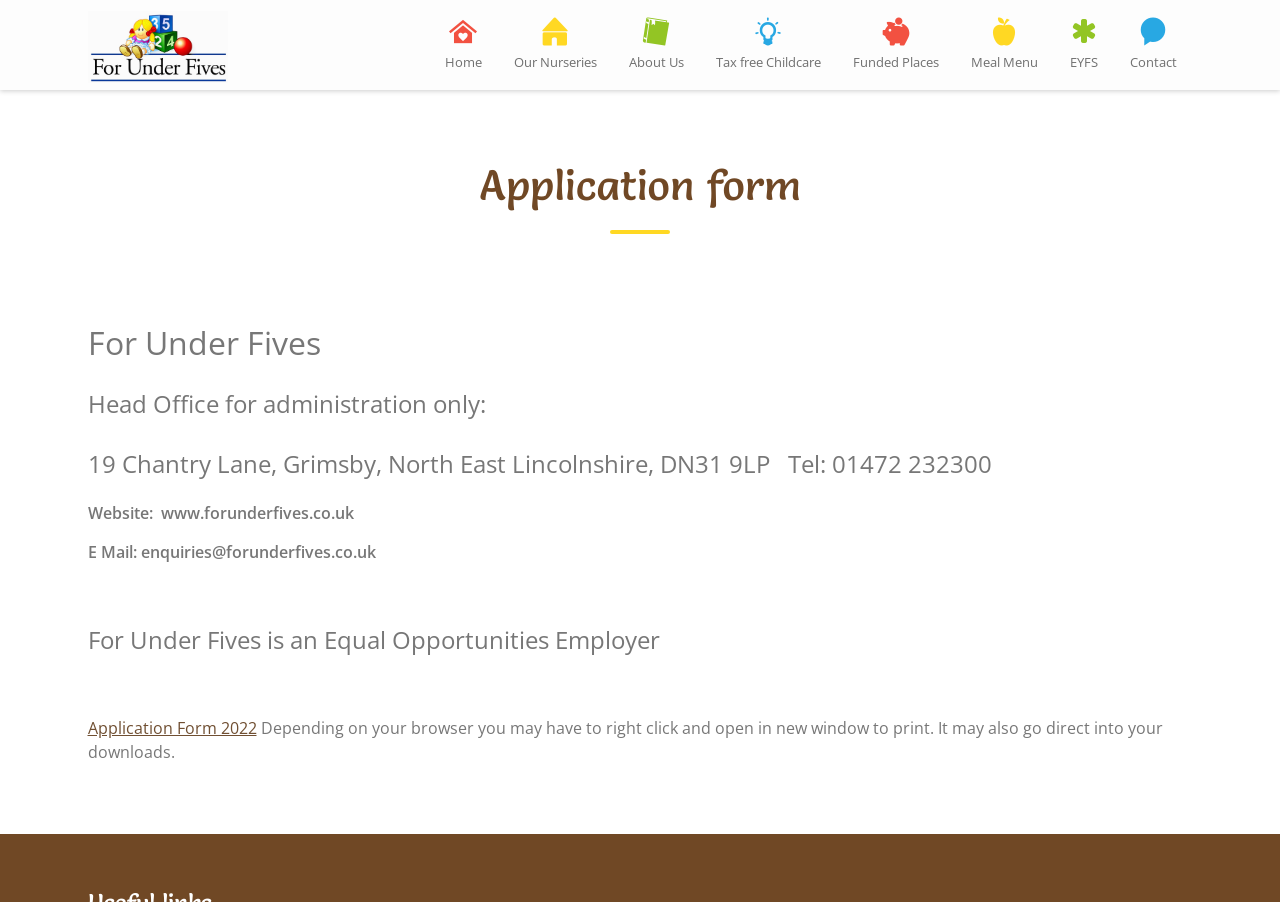Provide a single word or phrase to answer the given question: 
What is the phone number of the Head Office?

01472 232300